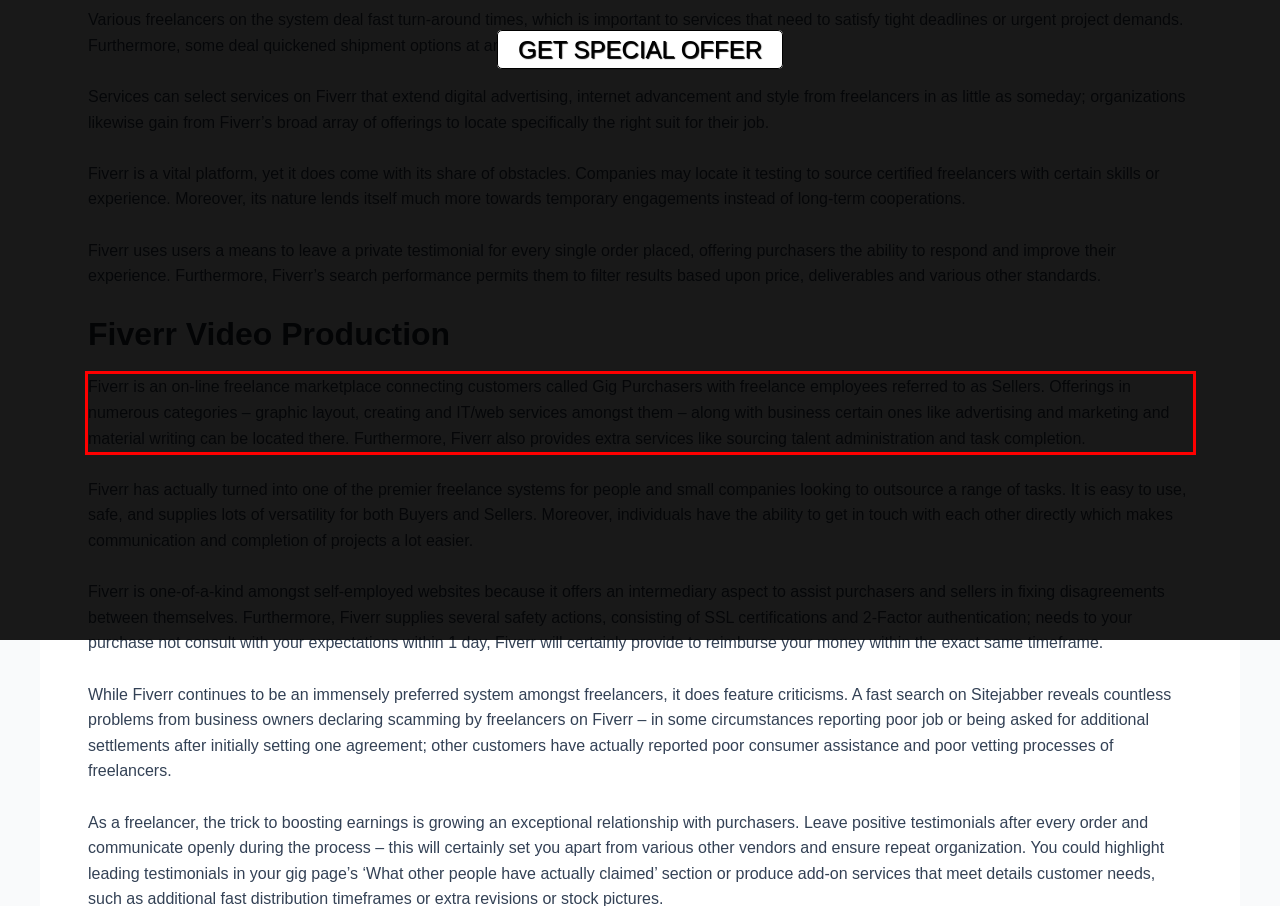Please extract the text content within the red bounding box on the webpage screenshot using OCR.

Fiverr is an on-line freelance marketplace connecting customers called Gig Purchasers with freelance employees referred to as Sellers. Offerings in numerous categories – graphic layout, creating and IT/web services amongst them – along with business certain ones like advertising and marketing and material writing can be located there. Furthermore, Fiverr also provides extra services like sourcing talent administration and task completion.